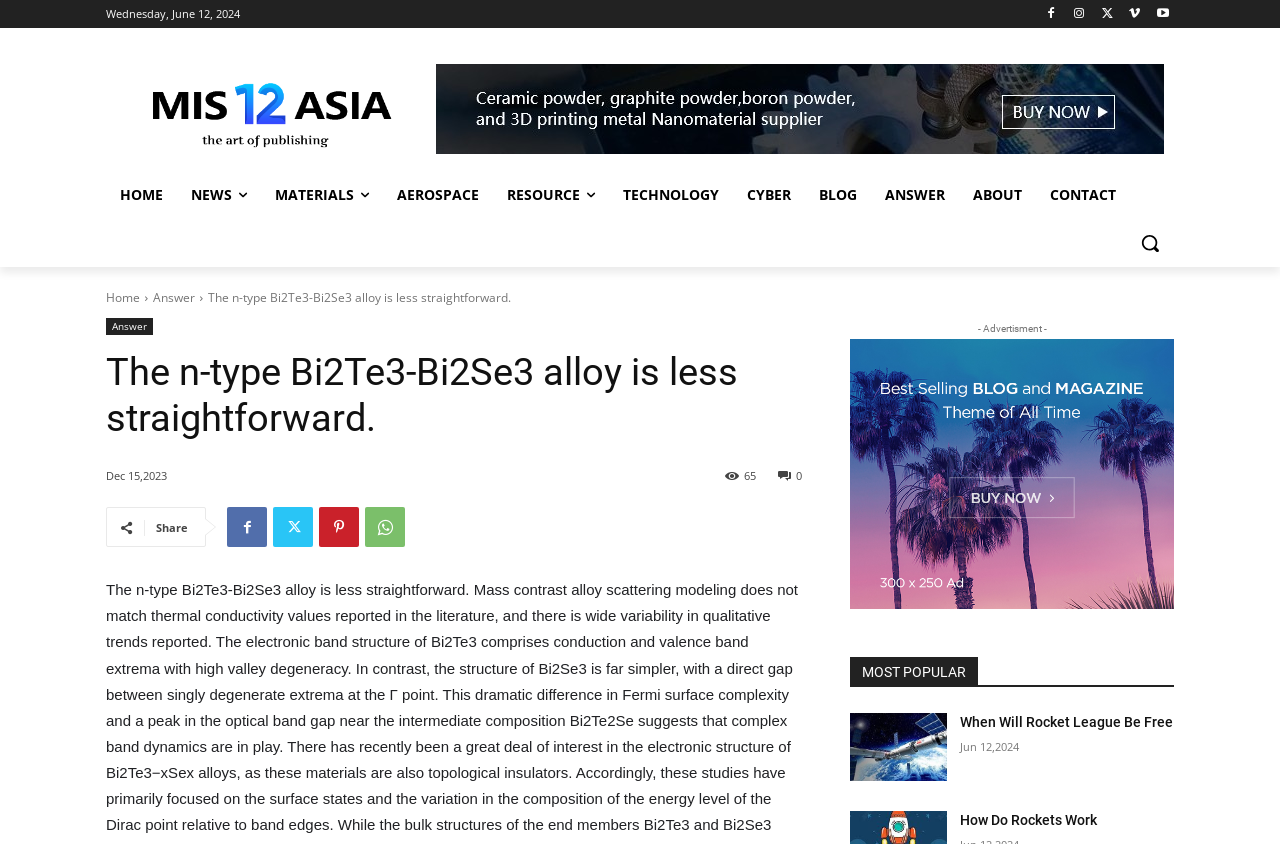Please determine the bounding box coordinates of the clickable area required to carry out the following instruction: "Click the logo". The coordinates must be four float numbers between 0 and 1, represented as [left, top, right, bottom].

[0.083, 0.066, 0.333, 0.192]